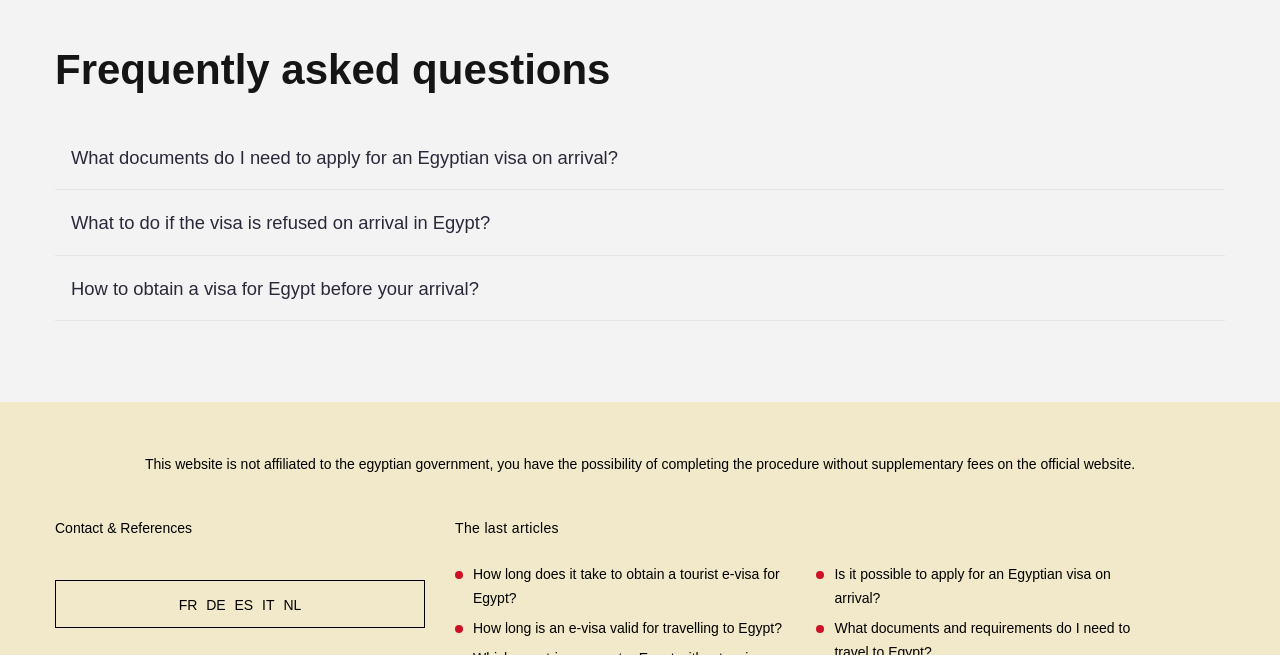Determine the bounding box coordinates for the area you should click to complete the following instruction: "Click on 'What to do if the visa is refused on arrival in Egypt?'".

[0.043, 0.292, 0.957, 0.391]